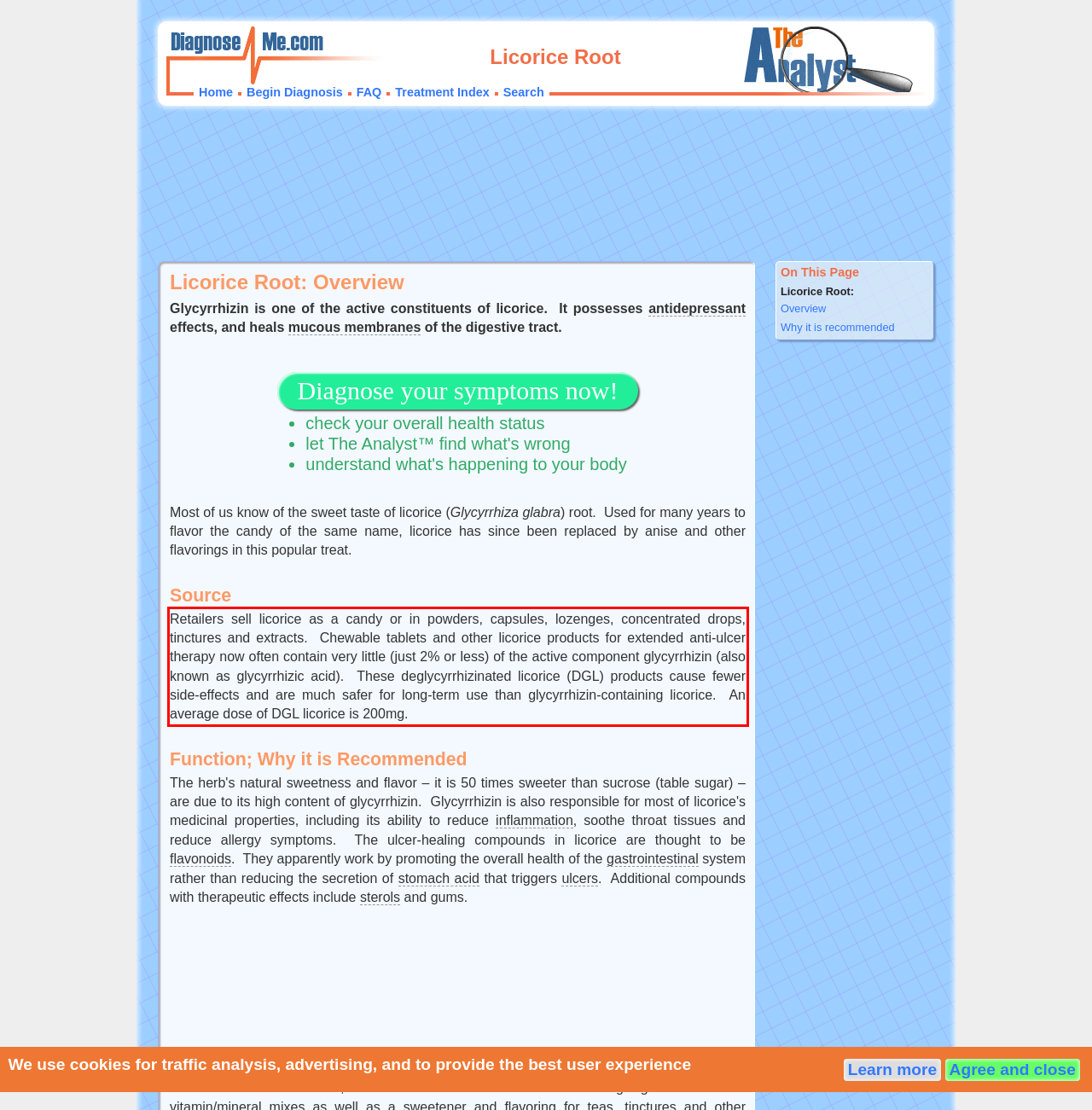Given a screenshot of a webpage containing a red bounding box, perform OCR on the text within this red bounding box and provide the text content.

Retailers sell licorice as a candy or in powders, capsules, lozenges, concentrated drops, tinctures and extracts. Chewable tablets and other licorice products for extended anti-ulcer therapy now often contain very little (just 2% or less) of the active component glycyrrhizin (also known as glycyrrhizic acid). These deglycyrrhizinated licorice (DGL) products cause fewer side-effects and are much safer for long-term use than glycyrrhizin-containing licorice. An average dose of DGL licorice is 200mg.